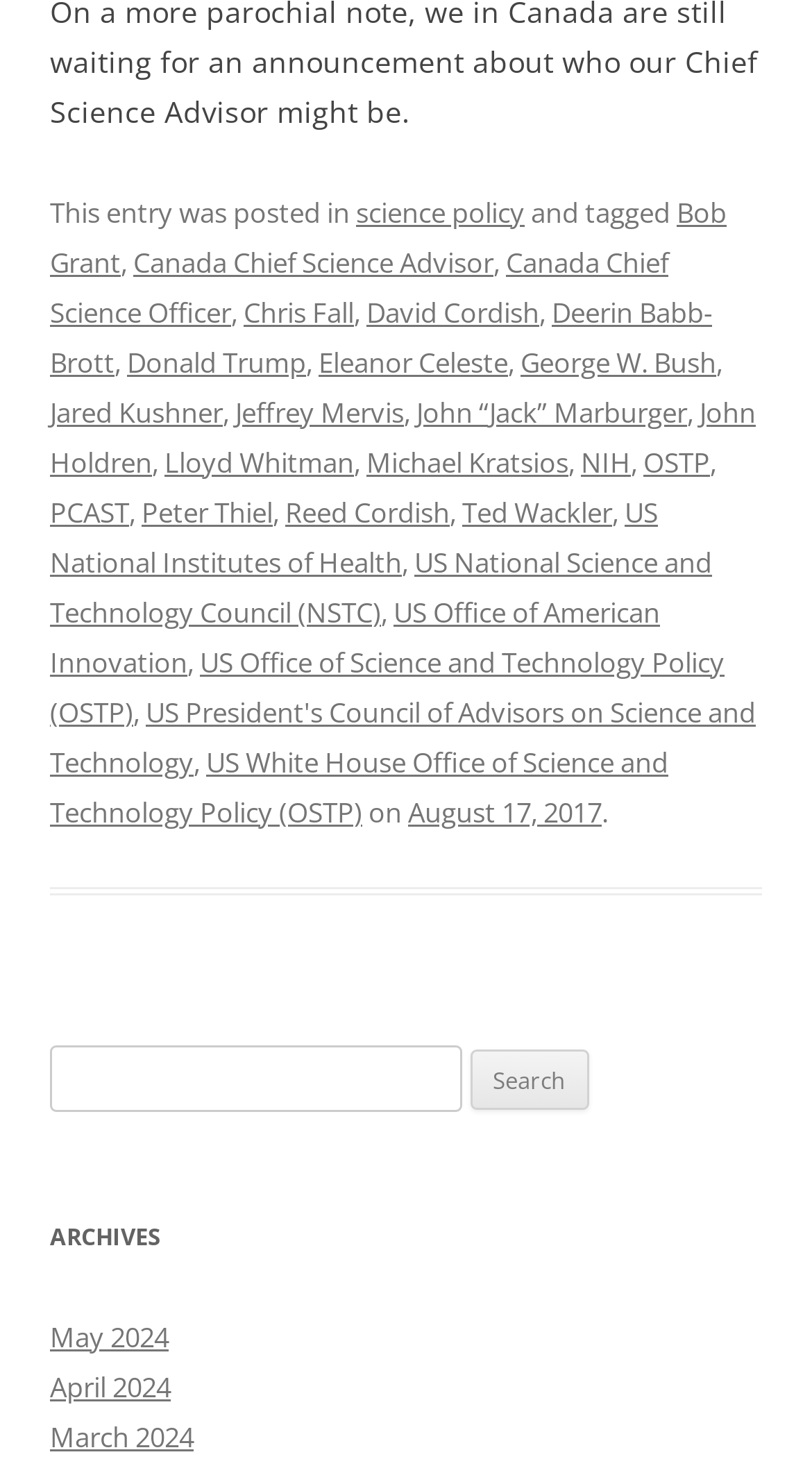Give a one-word or short phrase answer to the question: 
What is the last archive date?

March 2024